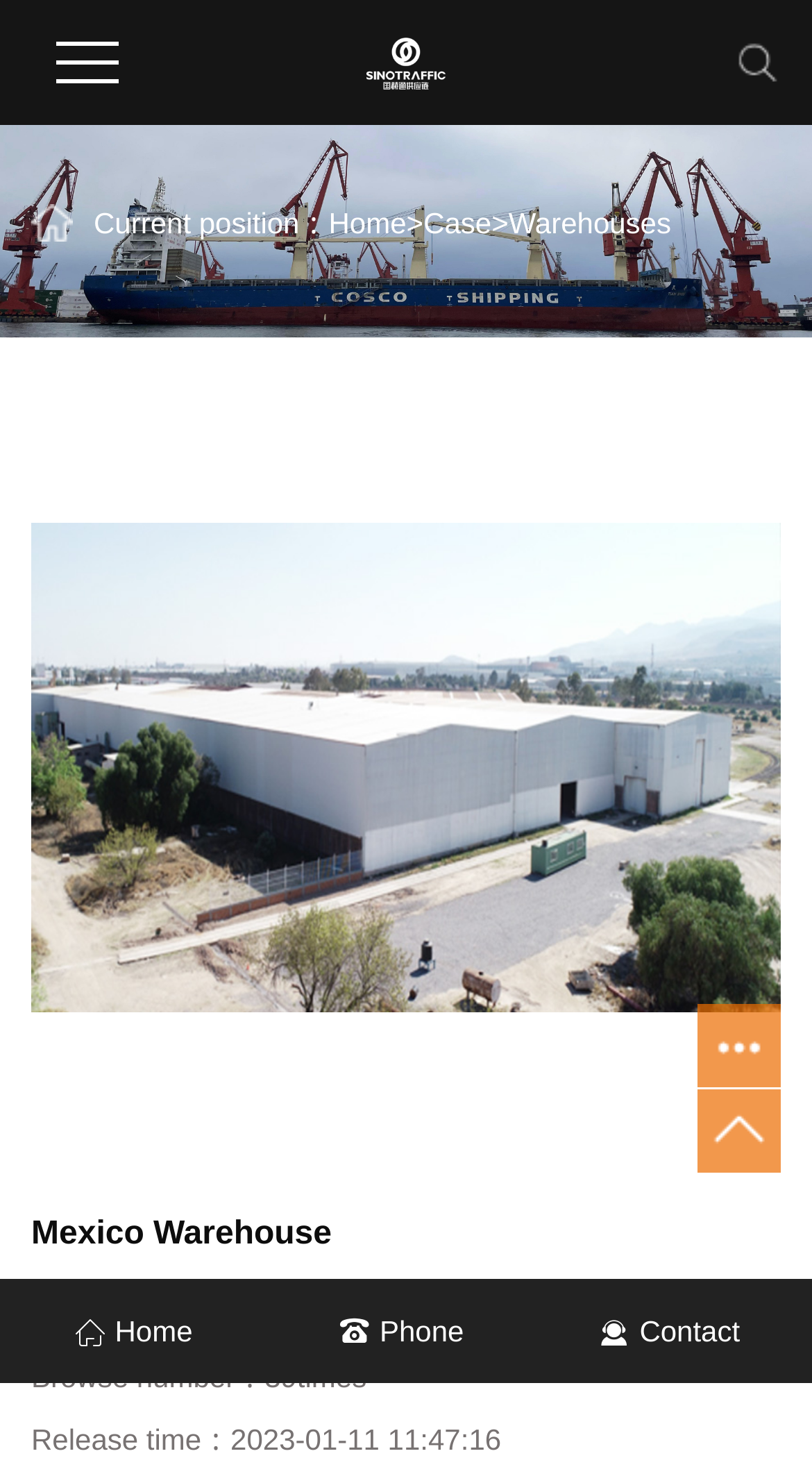What is the phone number provided on the webpage?
Look at the screenshot and give a one-word or phrase answer.

400-0978677